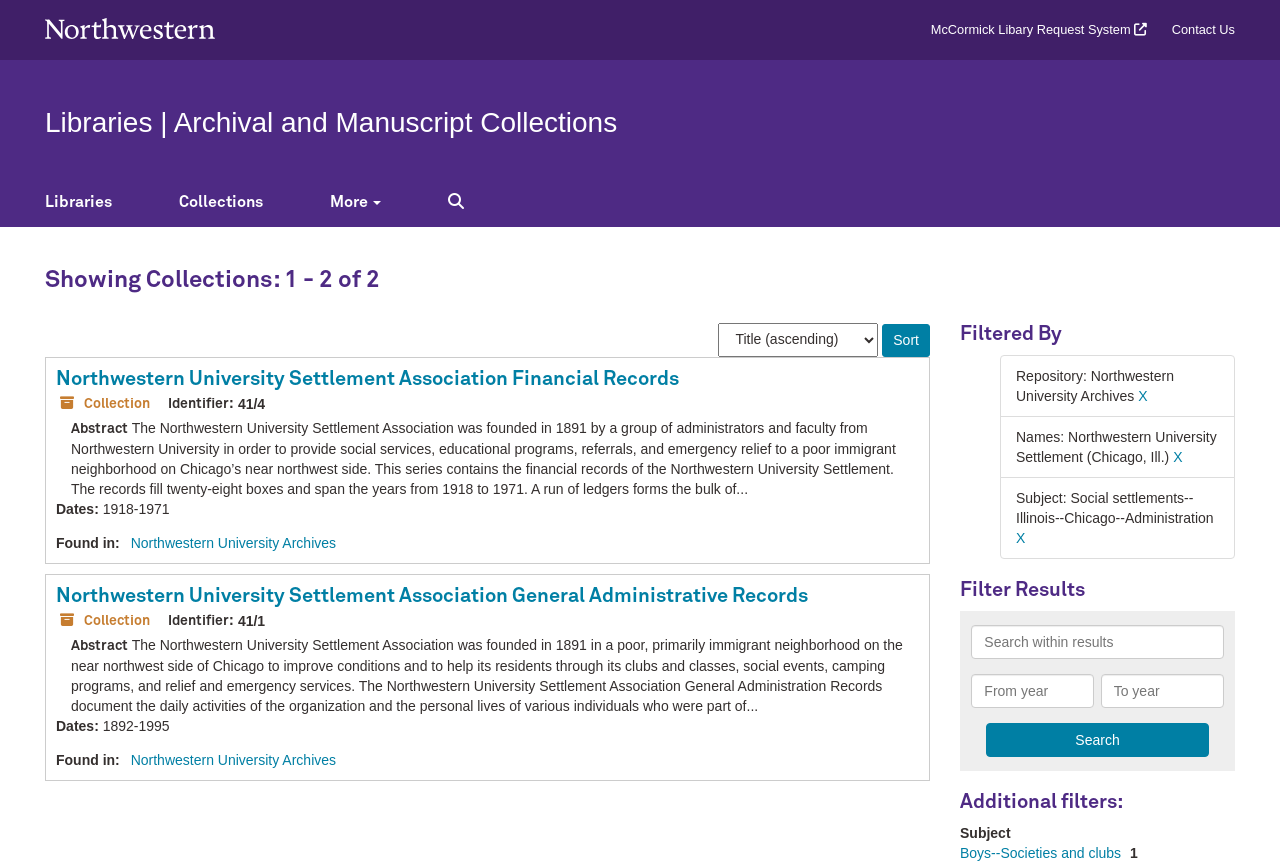For the element described, predict the bounding box coordinates as (top-left x, top-left y, bottom-right x, bottom-right y). All values should be between 0 and 1. Element description: Contact Us

[0.915, 0.026, 0.965, 0.043]